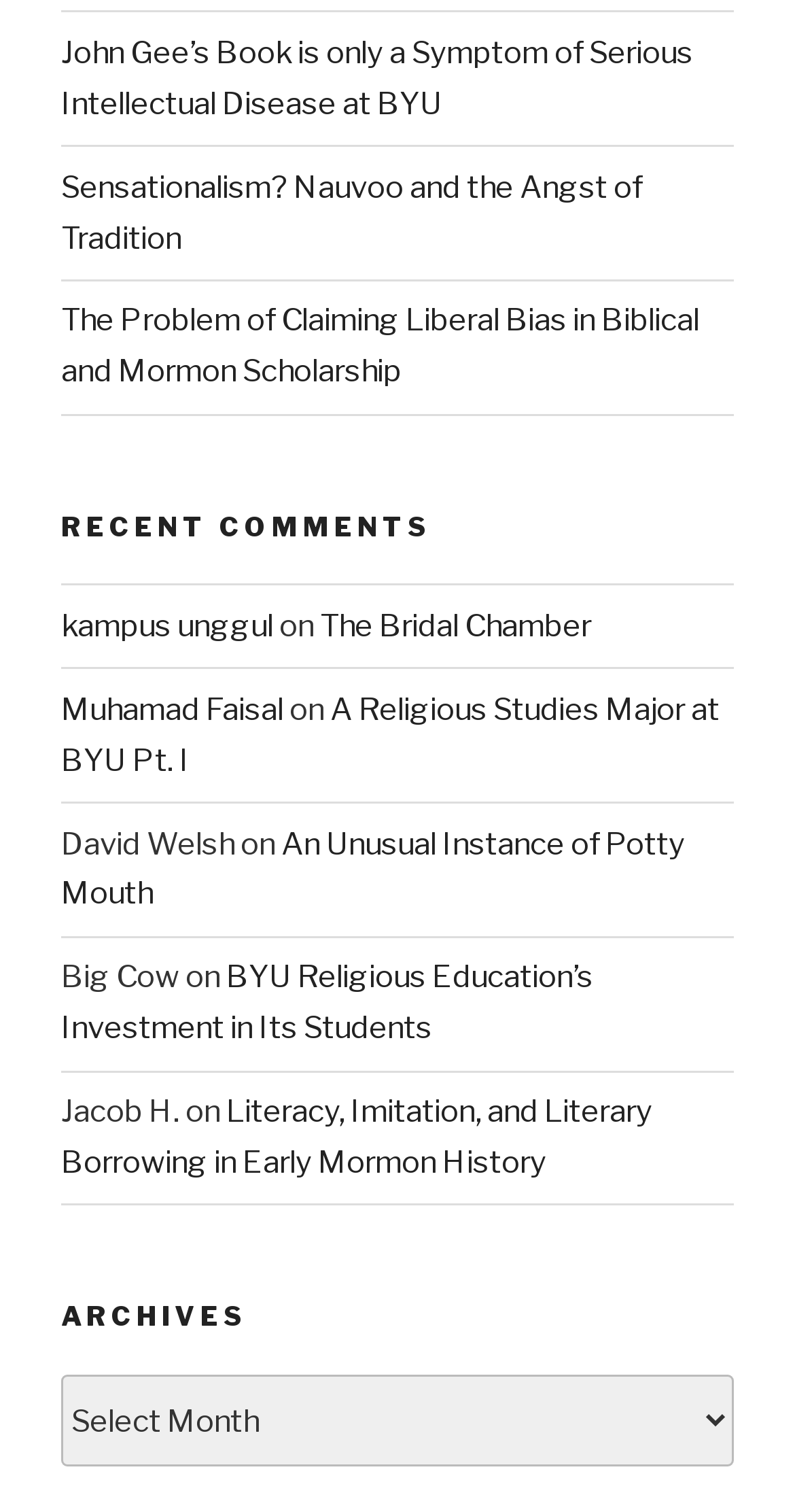Please find the bounding box coordinates of the element's region to be clicked to carry out this instruction: "Read the article 'Literacy, Imitation, and Literary Borrowing in Early Mormon History'".

[0.077, 0.723, 0.821, 0.781]